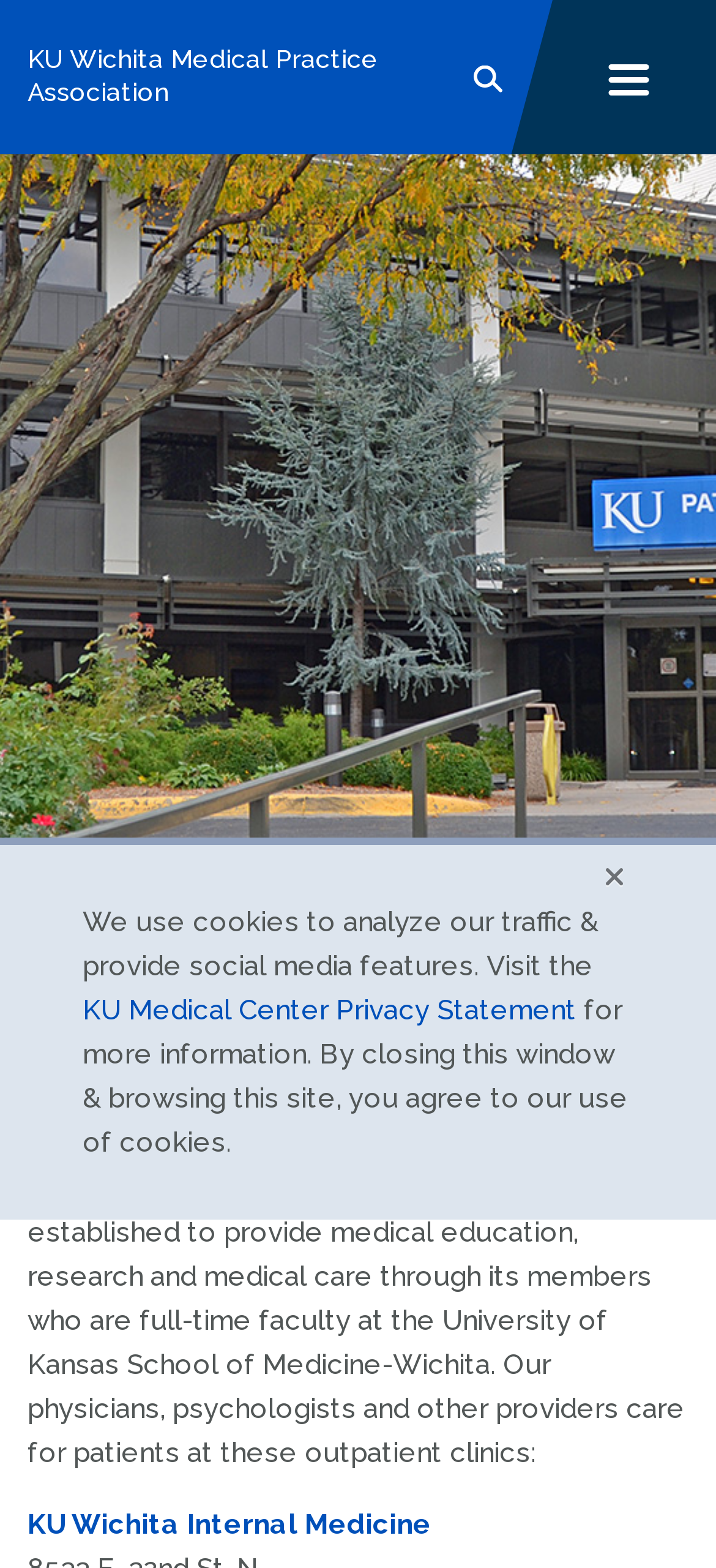Please specify the bounding box coordinates in the format (top-left x, top-left y, bottom-right x, bottom-right y), with values ranging from 0 to 1. Identify the bounding box for the UI component described as follows: Search within this section

[0.108, 0.086, 0.69, 0.118]